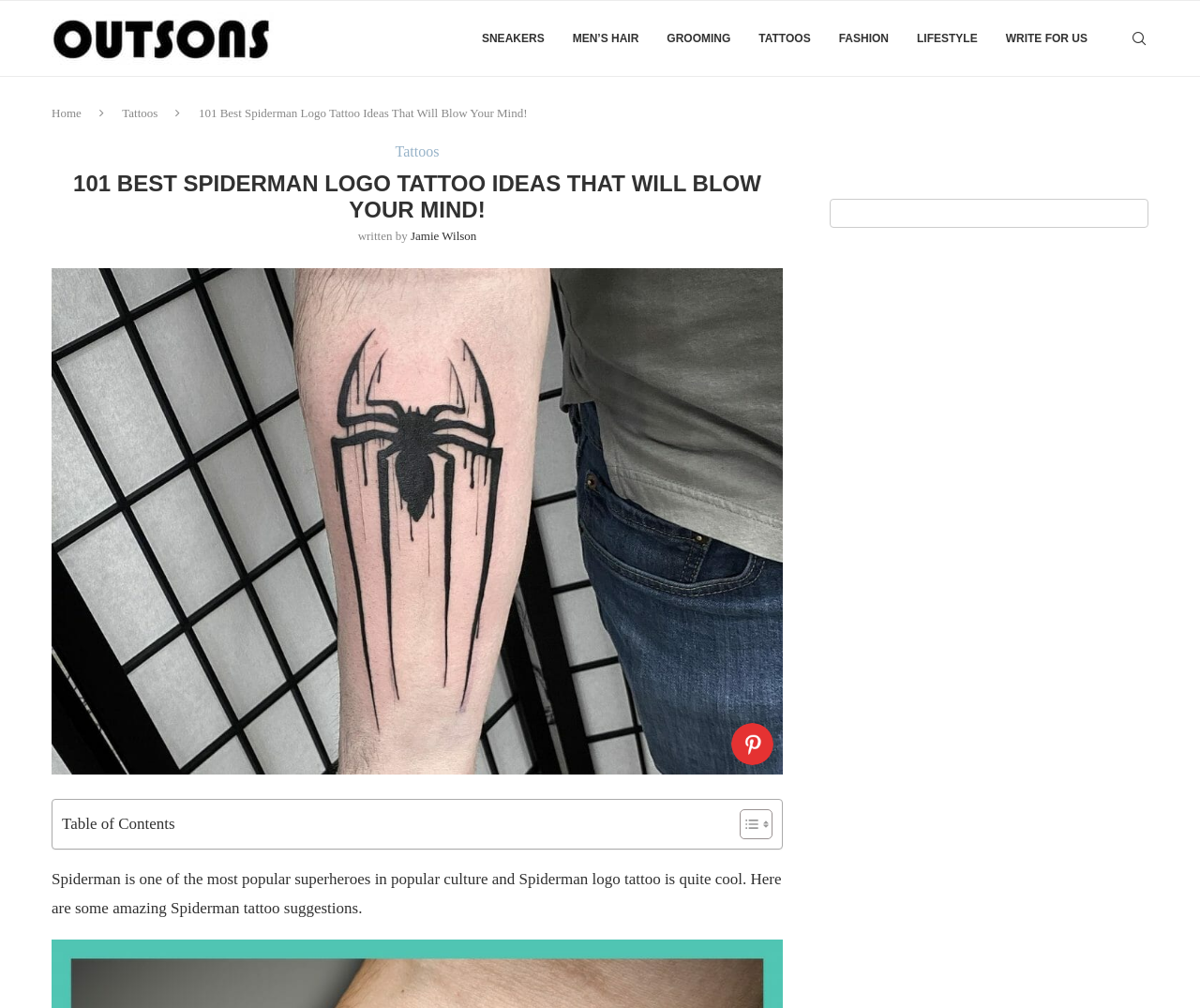Please specify the bounding box coordinates of the clickable section necessary to execute the following command: "click on the Outsons link".

[0.043, 0.001, 0.228, 0.075]